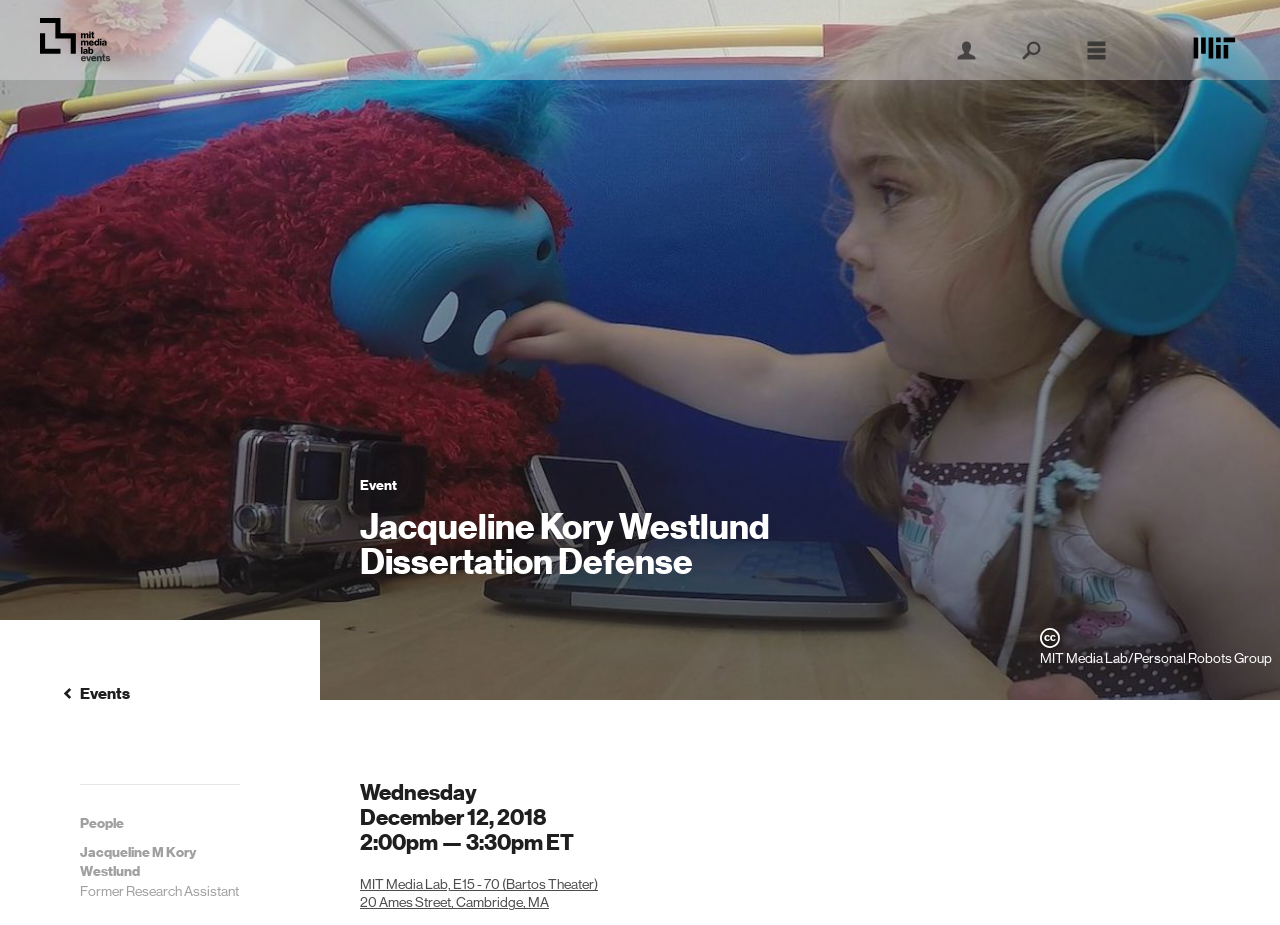Answer the question with a brief word or phrase:
Who is the person related to the event?

Jacqueline M Kory Westlund